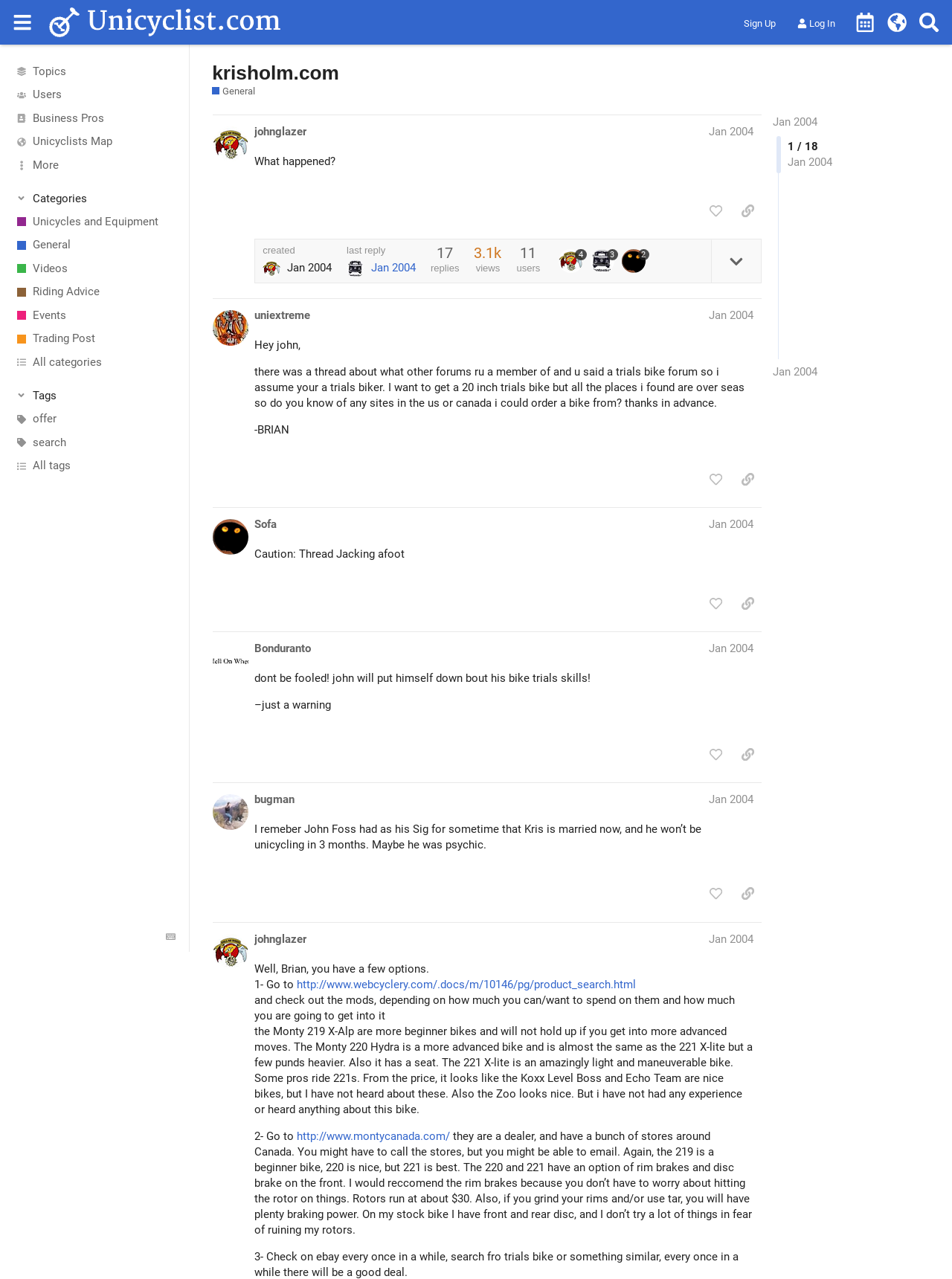Offer a comprehensive description of the webpage’s content and structure.

The webpage is a forum discussion page on the website Unicyclist.com. At the top, there is a header section with a button to expand or collapse the sidebar, a link to the website's homepage, and buttons to sign up or log in. To the right of these elements, there are links to various sections of the website, including a calendar, world map, and search function.

Below the header, there is a sidebar with links to different categories, including topics, users, business professionals, and unicyclists' map. Each category has an associated image. There is also a button to expand or collapse the categories section.

The main content of the page is a discussion thread with multiple posts. The first post, by user johnglazer, has a heading with the user's name and the date January 2004. The post itself has a title "What happened?" and a button to like the post. There are also buttons to copy a link to the post and to reply to the post. Below the post, there is information about when the post was created and how many replies and views it has received.

The second post, by user uniextreme, is similar in structure to the first post, with a heading, post content, and buttons to like and reply to the post. There are also links to subsequent pages of the discussion thread at the bottom of the page.